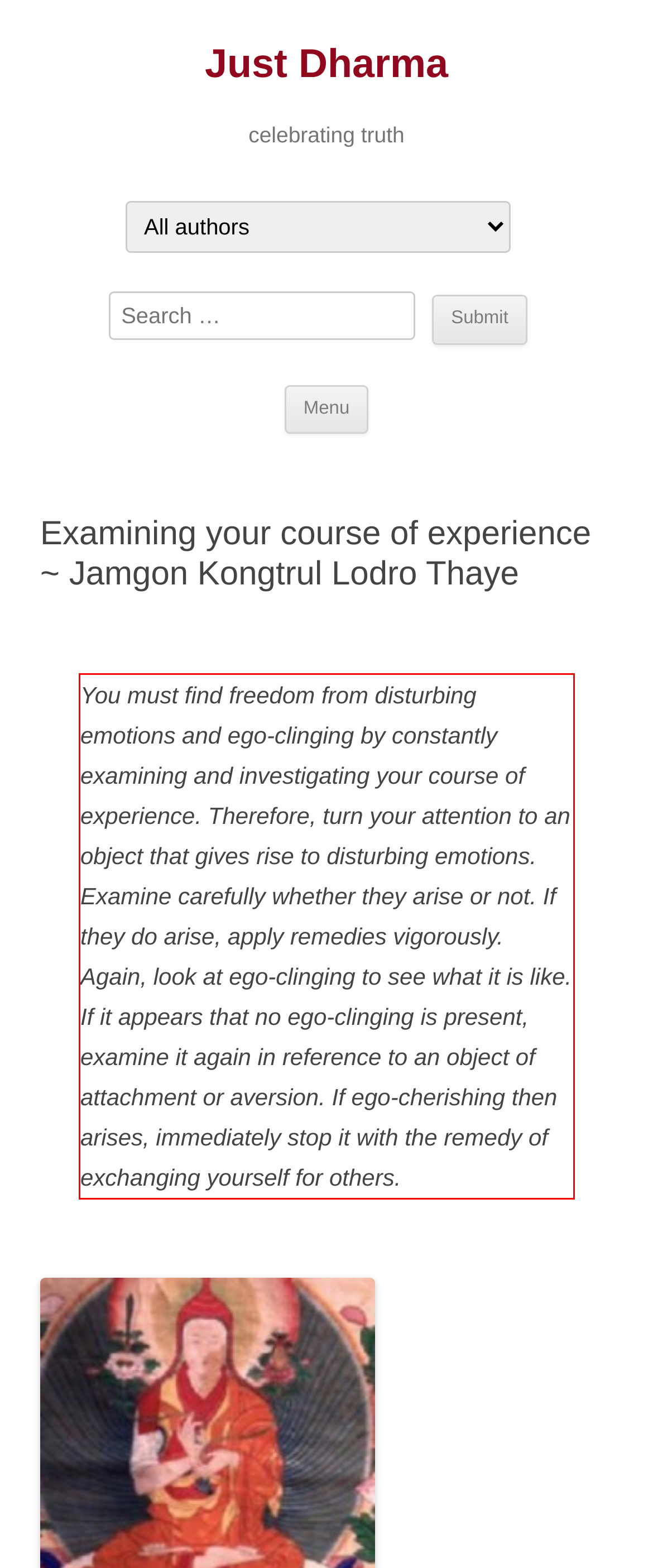Using the provided webpage screenshot, recognize the text content in the area marked by the red bounding box.

You must find freedom from disturbing emotions and ego-clinging by constantly examining and investigating your course of experience. Therefore, turn your attention to an object that gives rise to disturbing emotions. Examine carefully whether they arise or not. If they do arise, apply remedies vigorously. Again, look at ego-clinging to see what it is like. If it appears that no ego-clinging is present, examine it again in reference to an object of attachment or aversion. If ego-cherishing then arises, immediately stop it with the remedy of exchanging yourself for others.